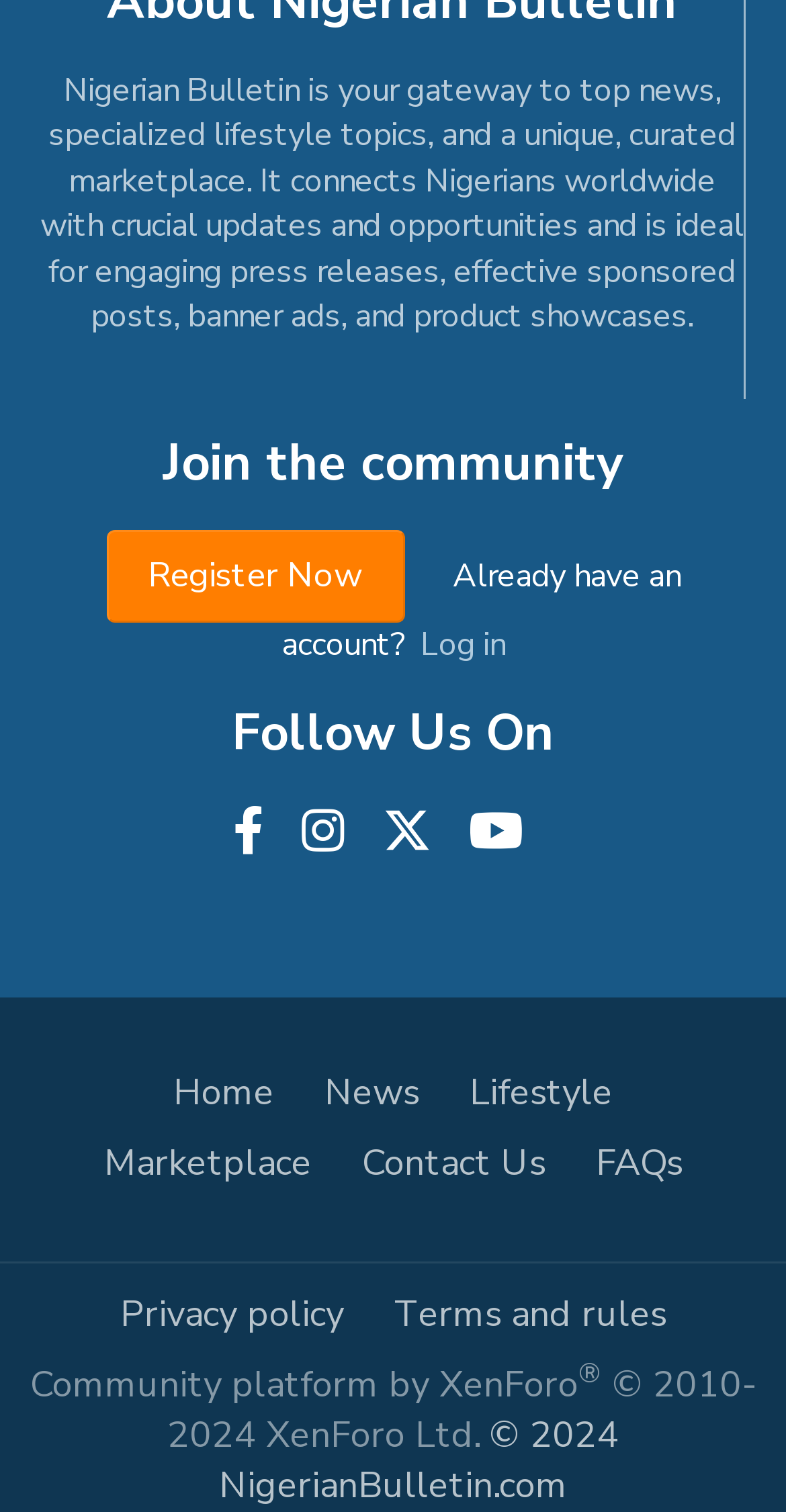What social media platforms can I follow Nigerian Bulletin on? Based on the screenshot, please respond with a single word or phrase.

Three platforms